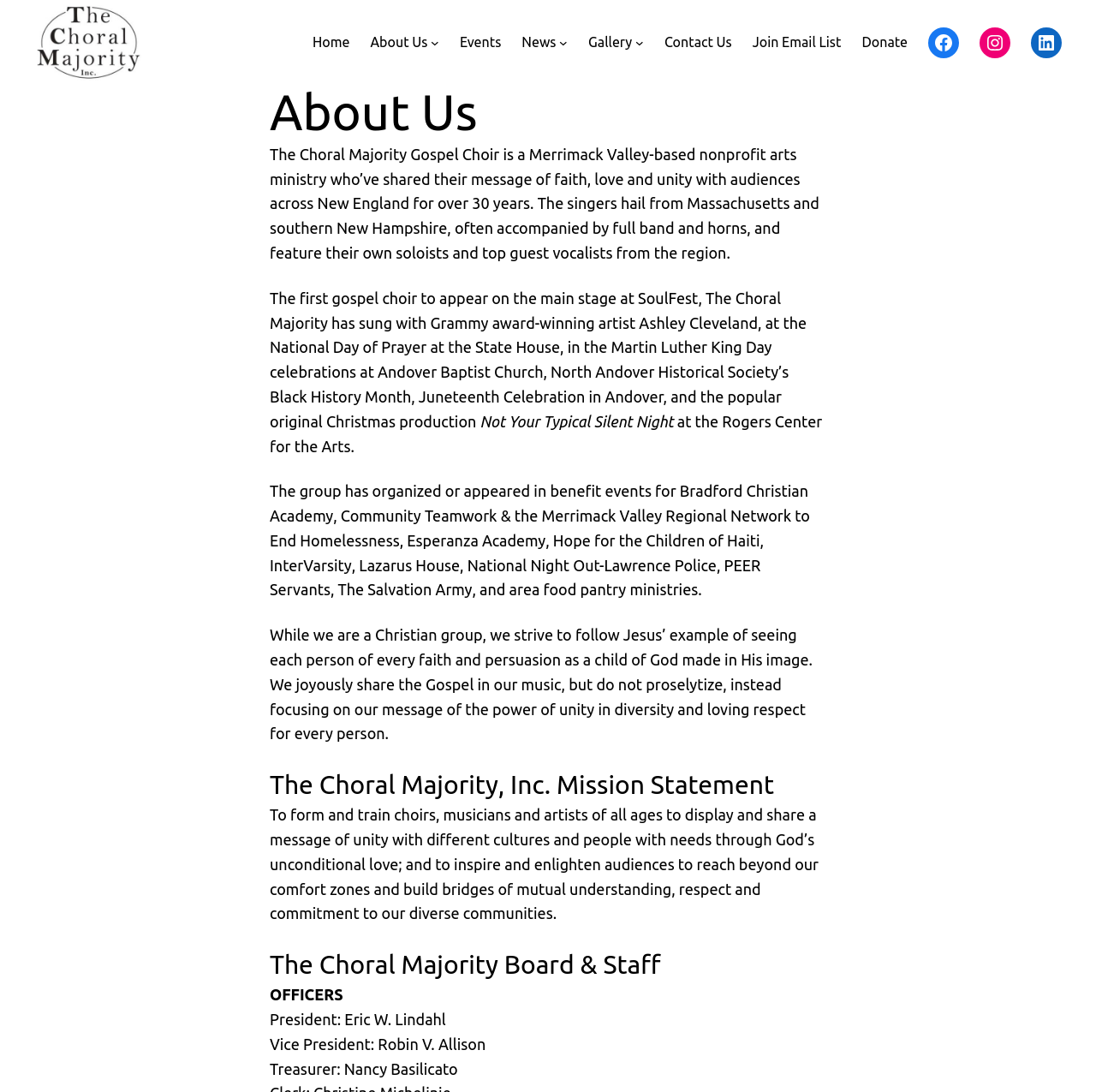Who is the President of The Choral Majority?
Please give a detailed and elaborate answer to the question.

I found the answer by reading the section titled 'The Choral Majority Board & Staff', which lists the officers, including the President, Eric W. Lindahl.